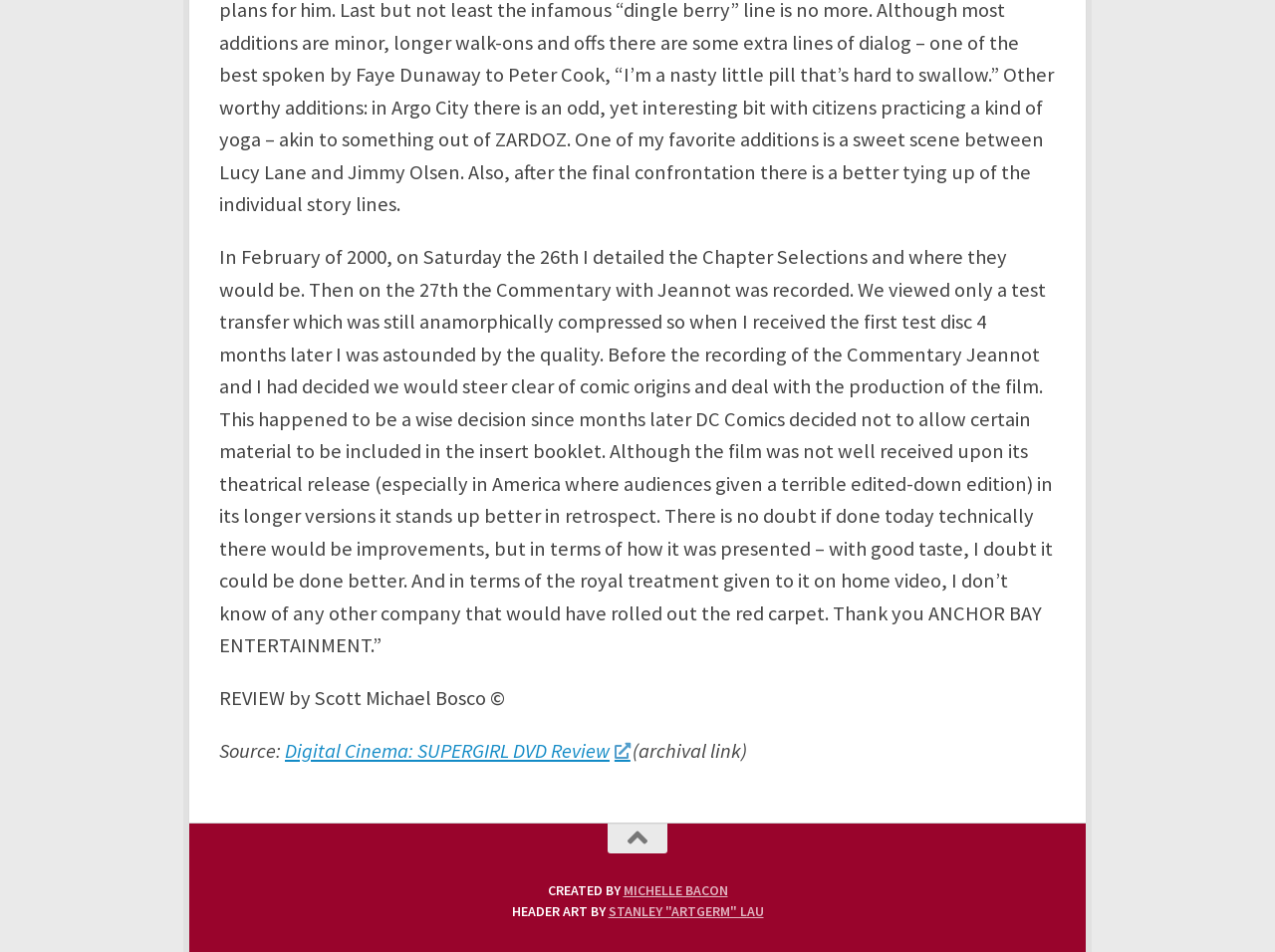Answer the question with a single word or phrase: 
What is the date mentioned in the review?

February 26th, 2000